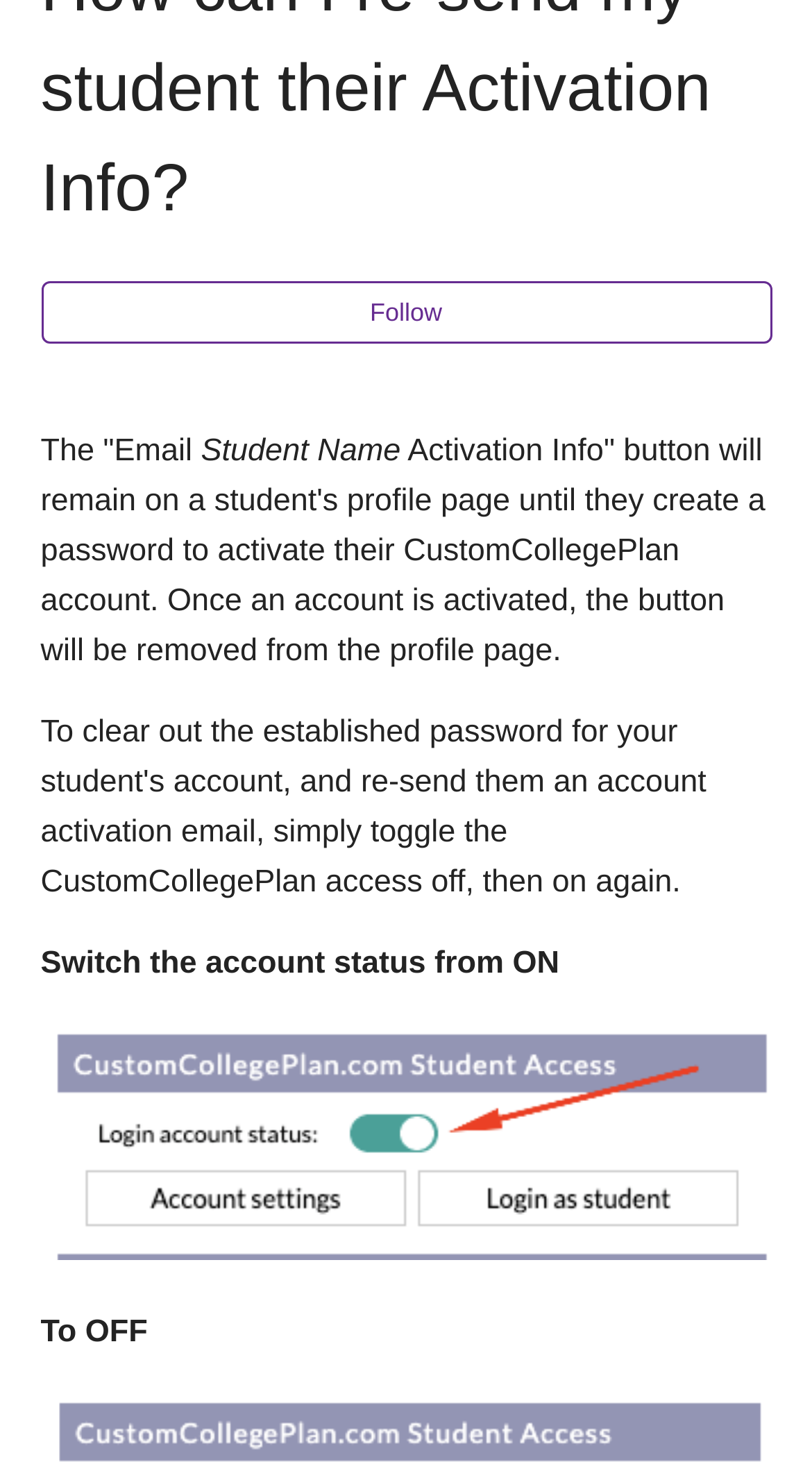Extract the bounding box coordinates for the UI element described by the text: "Profile Note Templates". The coordinates should be in the form of [left, top, right, bottom] with values between 0 and 1.

[0.05, 0.115, 0.95, 0.175]